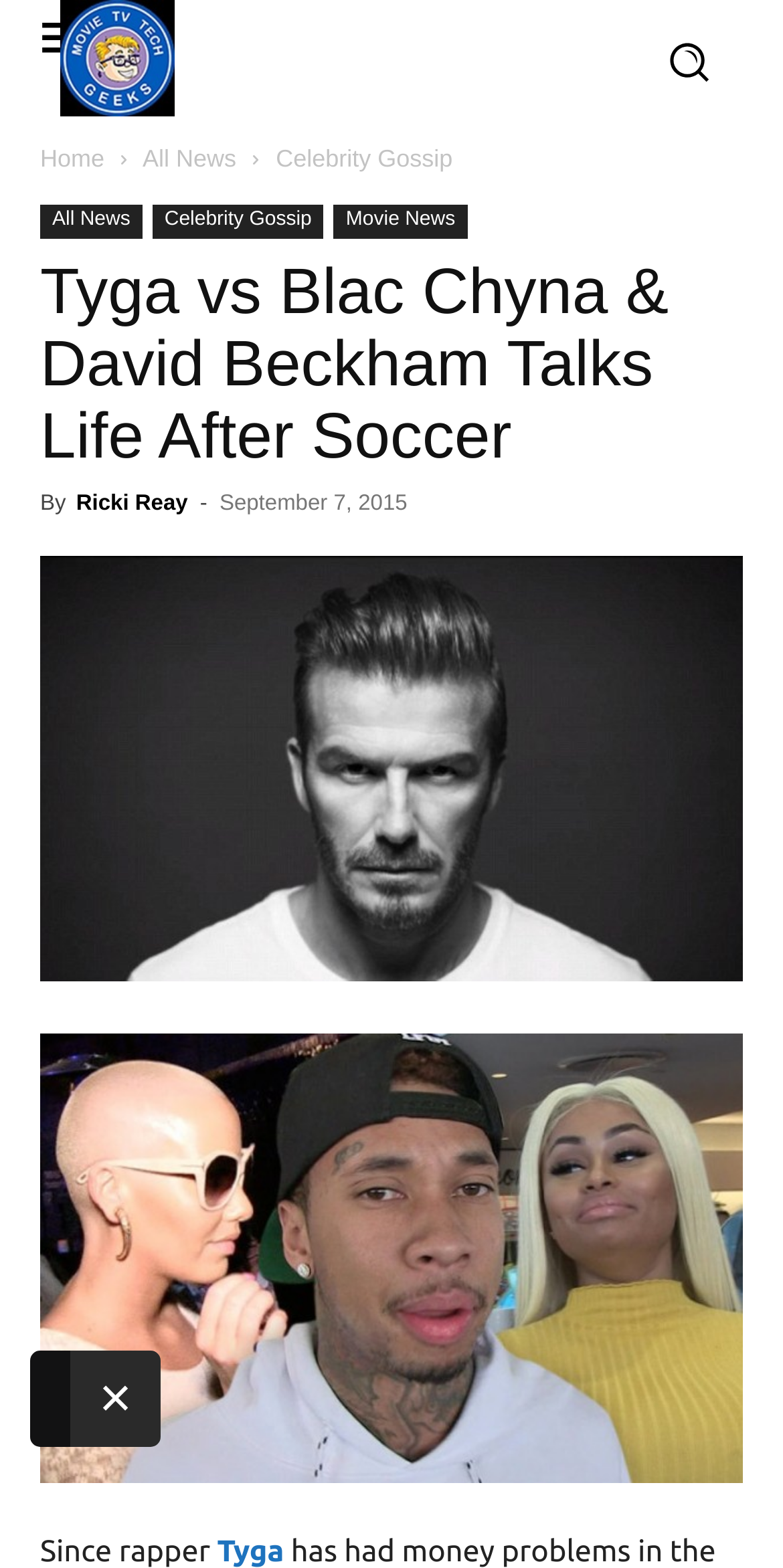How many categories are in the top navigation menu?
Give a detailed response to the question by analyzing the screenshot.

I counted the number of links in the top navigation menu, which are 'Home', 'All News', and 'Celebrity Gossip', to get the answer.